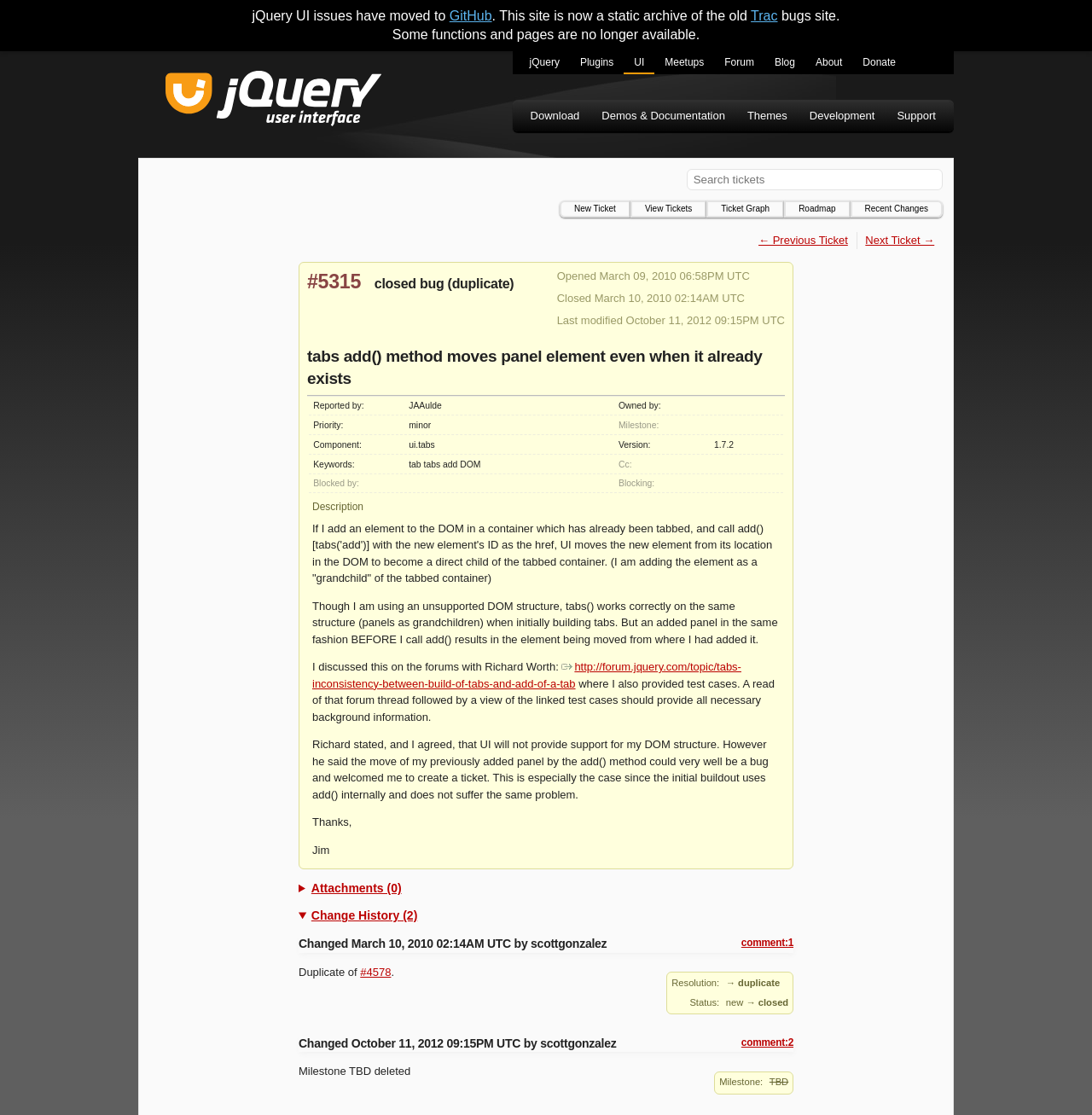Who reported the bug?
Please give a well-detailed answer to the question.

I found the answer by examining the table with the rowheader 'Reported by:' and the corresponding gridcell containing the text 'JAAulde'.